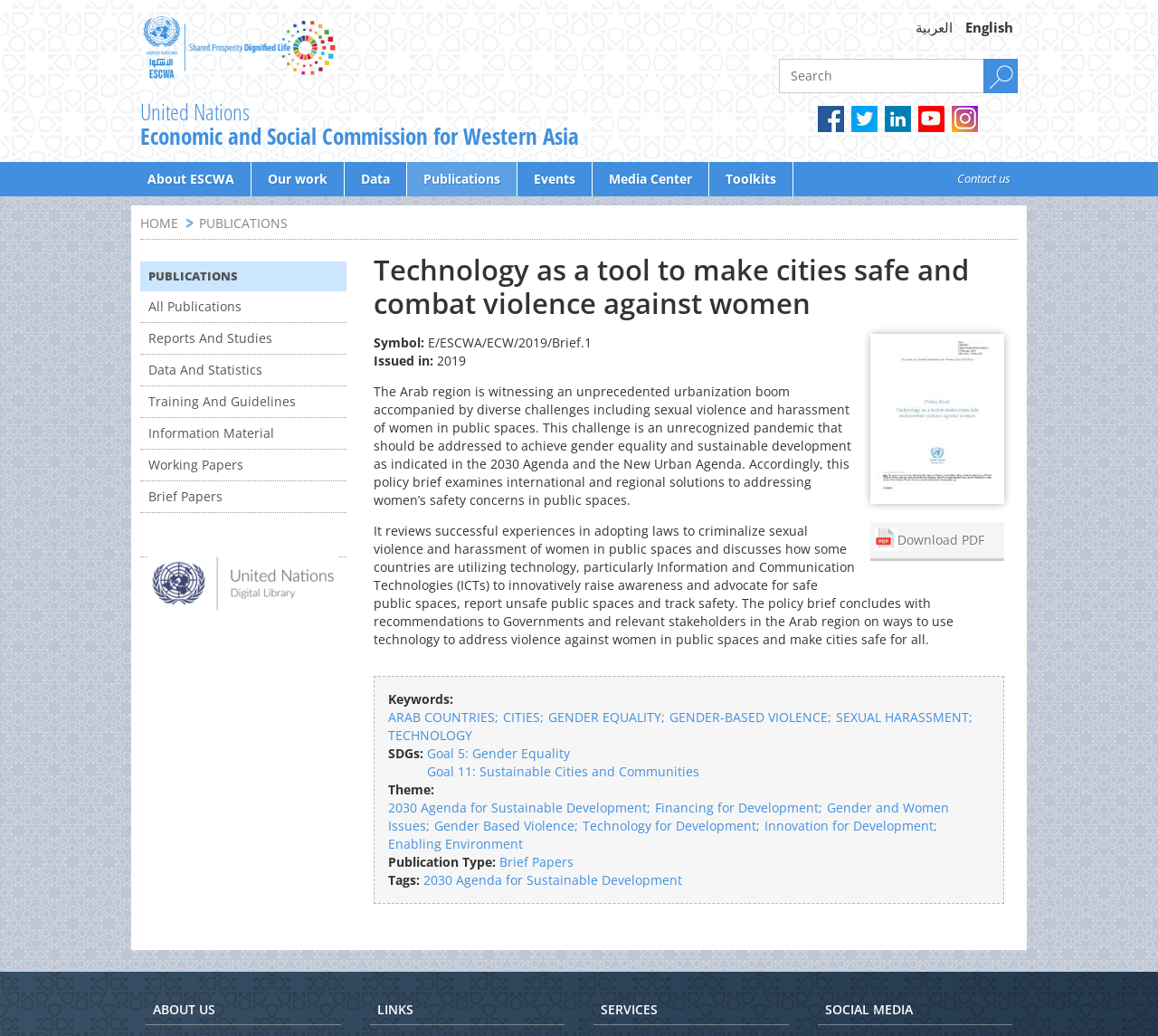From the details in the image, provide a thorough response to the question: What is the topic of the publication?

I inferred this answer by reading the text 'Technology as a tool to make cities safe and combat violence against women' which appears as a heading and also in the article, indicating that it is the topic of the publication.